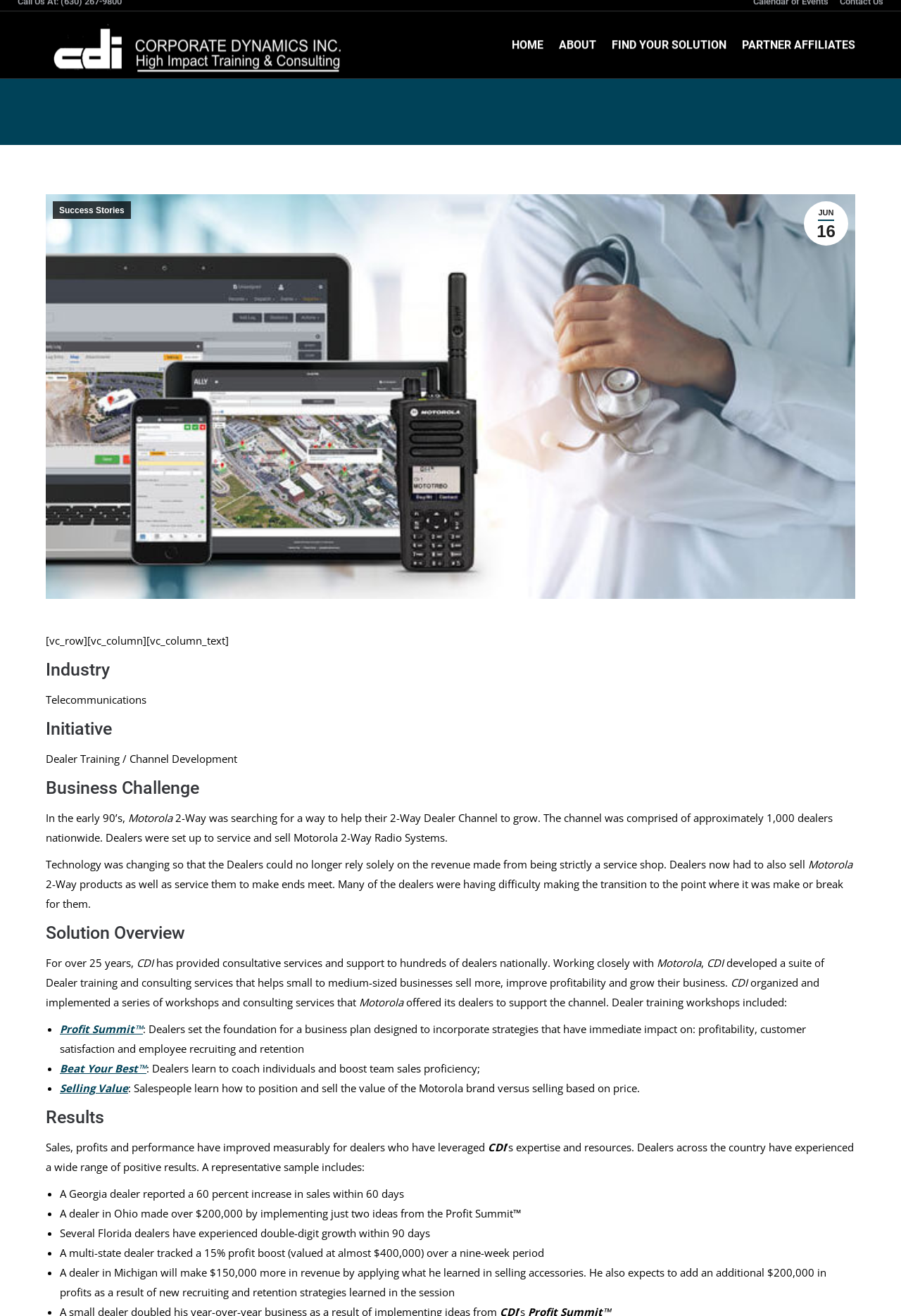What is the name of the company that is mentioned as the client of CDI?
Using the details shown in the screenshot, provide a comprehensive answer to the question.

The answer can be found in multiple places on the webpage, including the first paragraph where it is mentioned that 'Motorola 2-Way was searching for a way to help their 2-Way Dealer Channel to grow.'